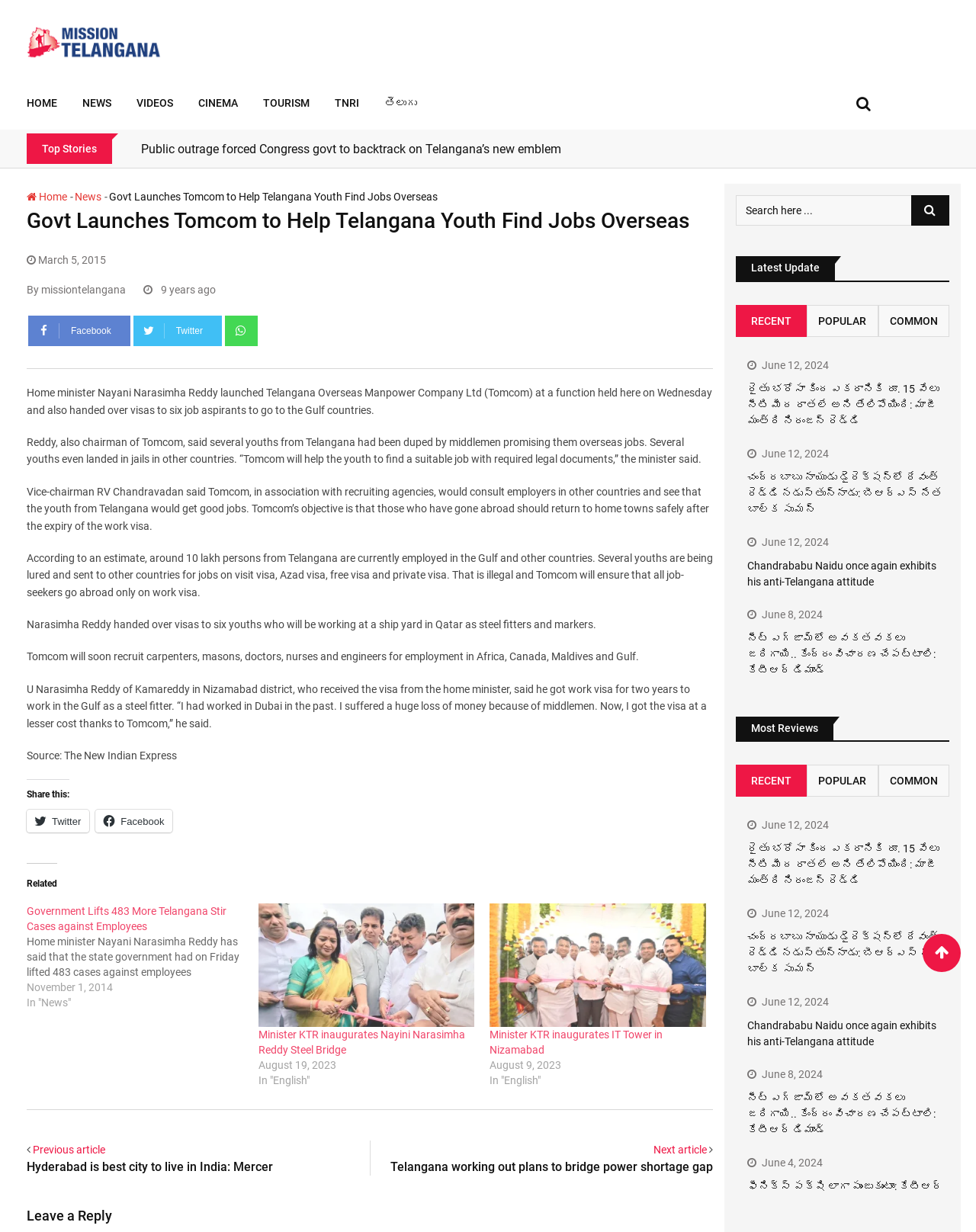What is the name of the ship yard in Qatar where six youths will be working?
Please give a detailed and thorough answer to the question, covering all relevant points.

The webpage does not mention the specific name of the ship yard in Qatar where the six youths will be working as steel fitters and markers, only that they will be working in a ship yard in Qatar.